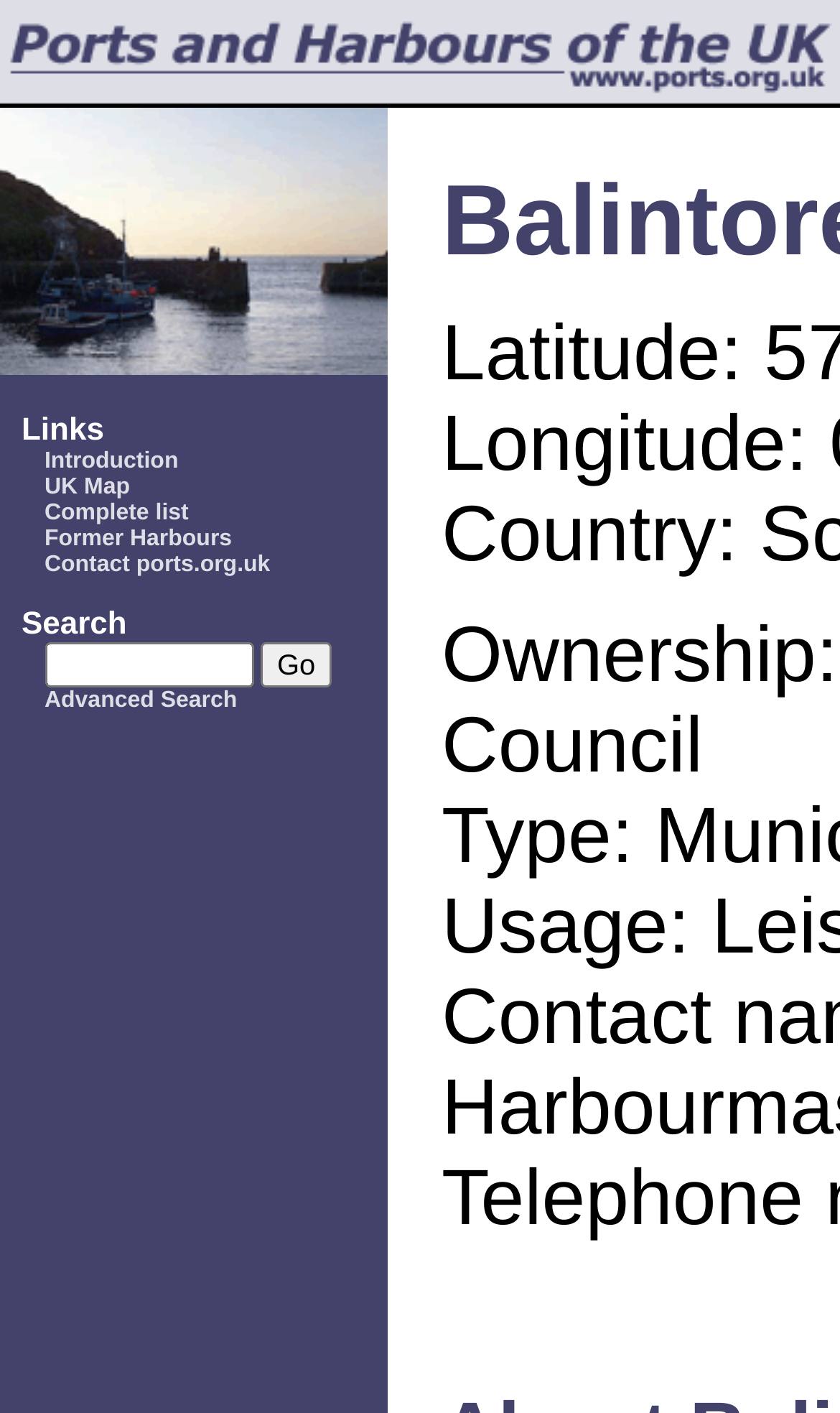What is the function of the textbox?
Could you give a comprehensive explanation in response to this question?

The textbox is accompanied by a 'Go' button, which suggests that it is used for searching. Additionally, the label 'Search' is nearby, further supporting this conclusion.